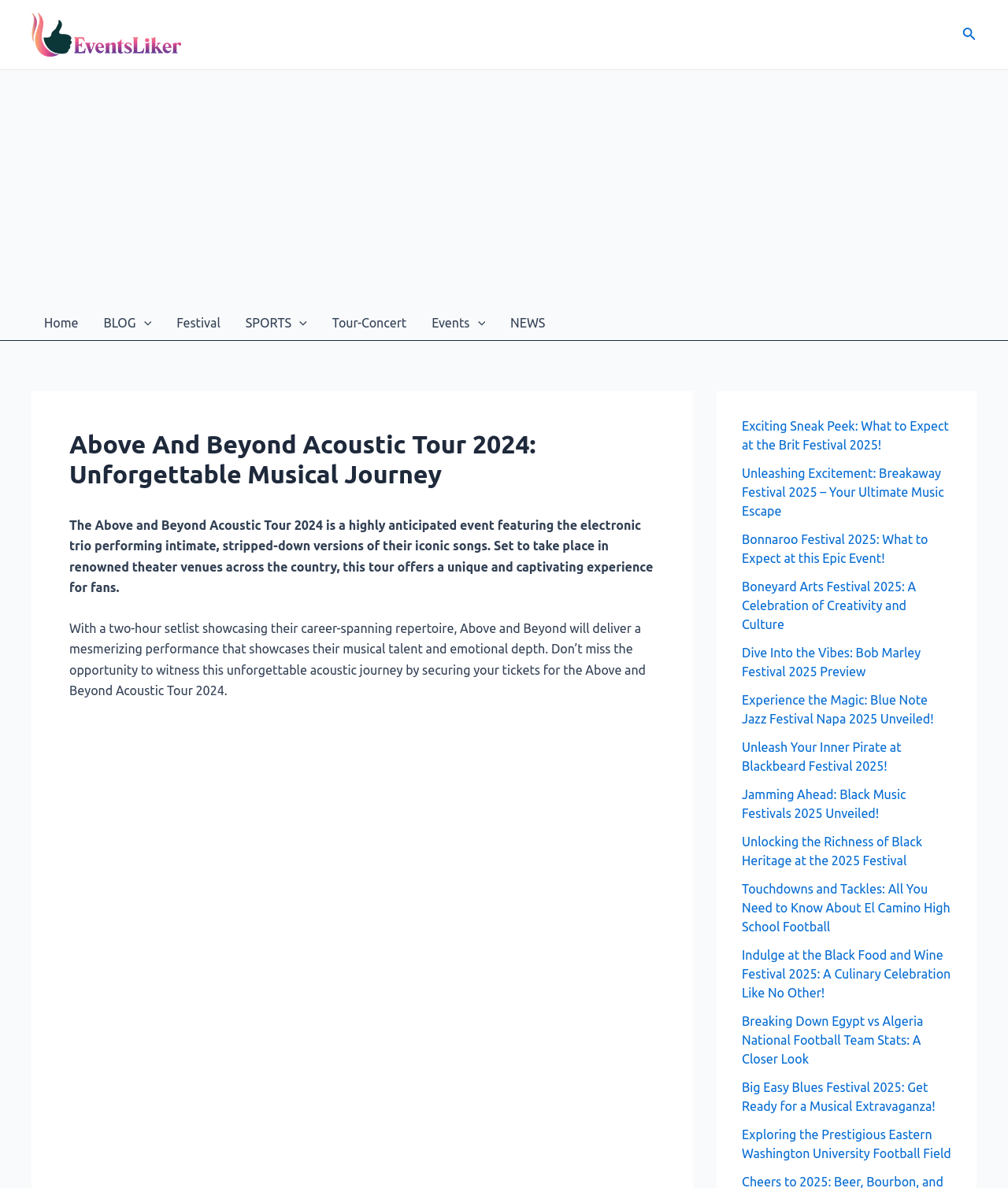What is the purpose of the Above and Beyond Acoustic Tour 2024?
Kindly give a detailed and elaborate answer to the question.

The webpage states that the tour will deliver a mesmerizing performance that showcases their musical talent and emotional depth, providing an unforgettable acoustic journey for the fans.